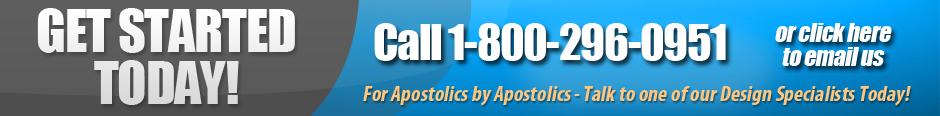What is the tone of the banner?
Use the image to give a comprehensive and detailed response to the question.

The overall tone of the banner is direct and supportive, aiming to inspire immediate engagement, as evident from the bold message 'GET STARTED TODAY!' and the emphasis on personalized service available for Apostolic churches, ministries, and businesses.